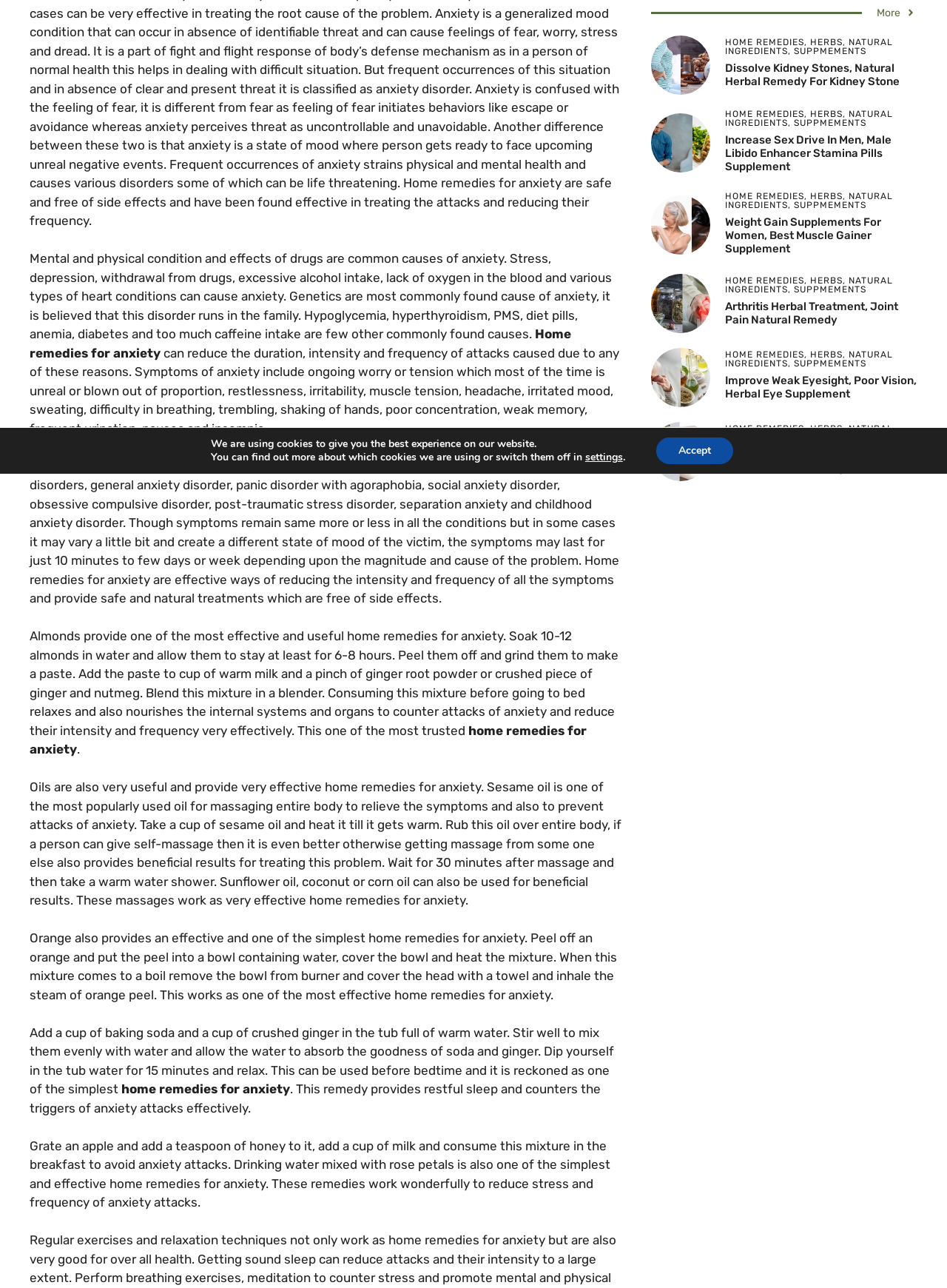Bounding box coordinates are given in the format (top-left x, top-left y, bottom-right x, bottom-right y). All values should be floating point numbers between 0 and 1. Provide the bounding box coordinate for the UI element described as: alt="Weight Gain Supplements for Women"

[0.688, 0.168, 0.75, 0.18]